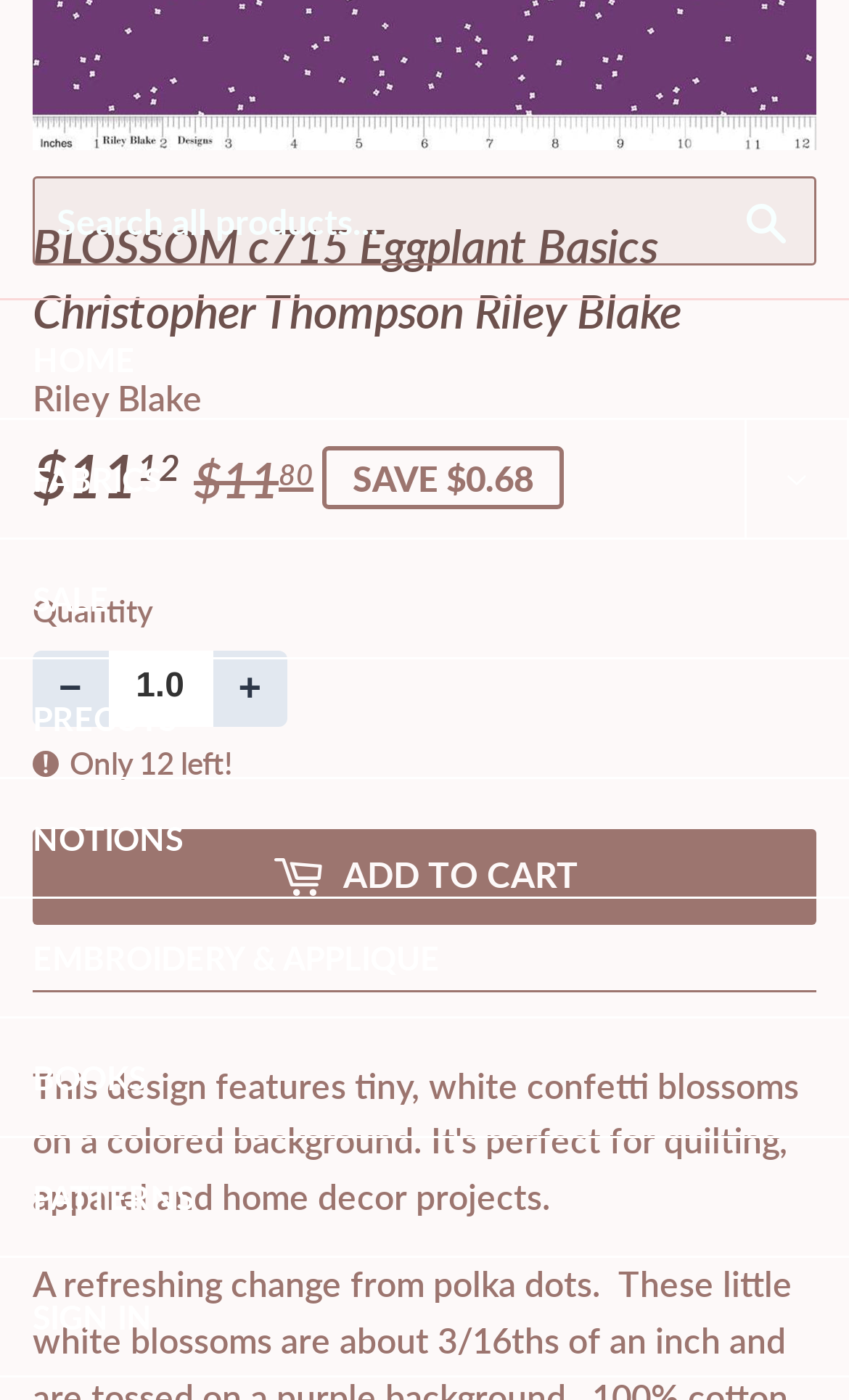Please predict the bounding box coordinates of the element's region where a click is necessary to complete the following instruction: "Learn about 10 Ways to Overcome Husband Hurtful Behavior and Heal Your Heart". The coordinates should be represented by four float numbers between 0 and 1, i.e., [left, top, right, bottom].

None